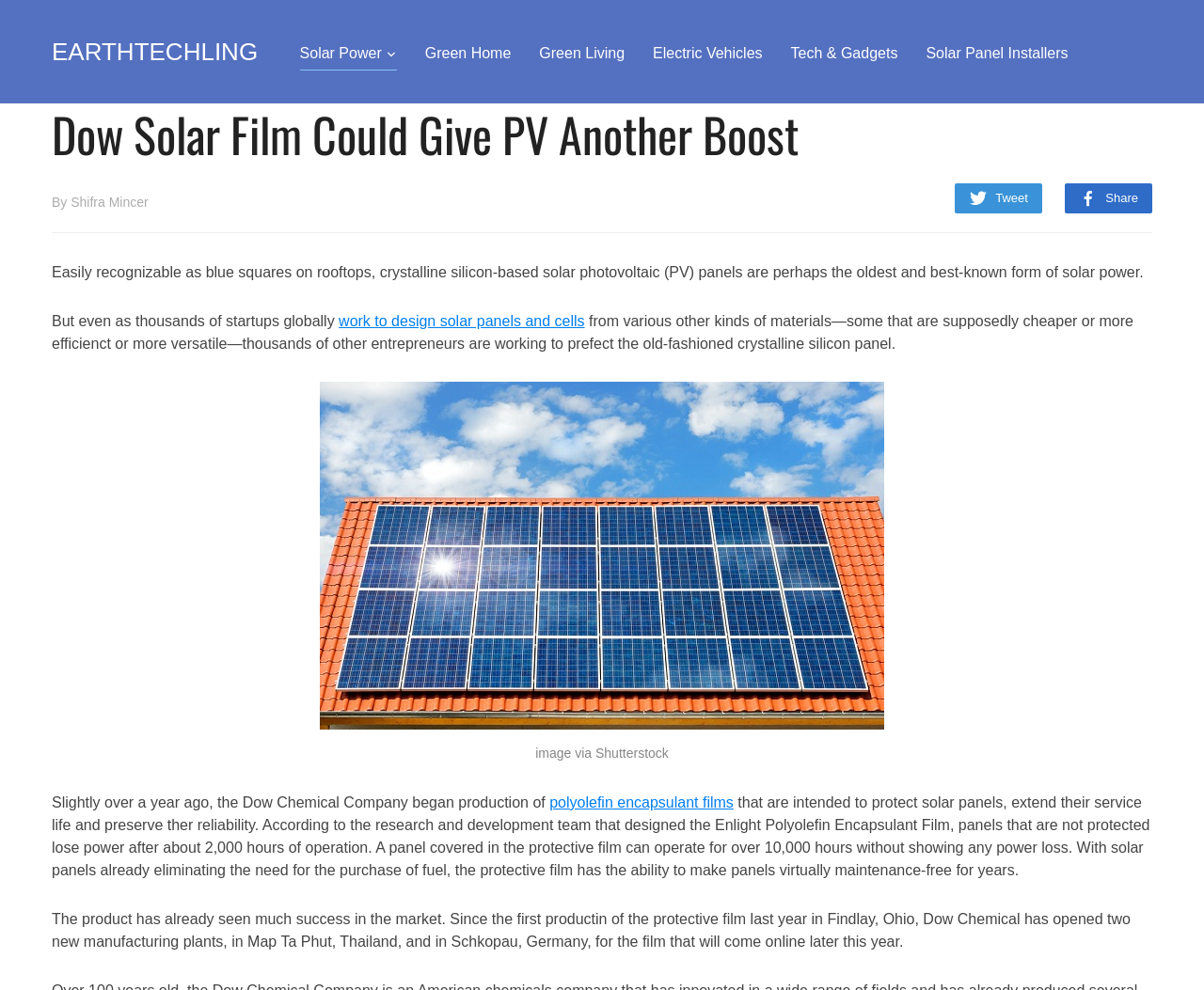Identify the bounding box coordinates of the element that should be clicked to fulfill this task: "Share the article on social media". The coordinates should be provided as four float numbers between 0 and 1, i.e., [left, top, right, bottom].

[0.885, 0.185, 0.957, 0.216]